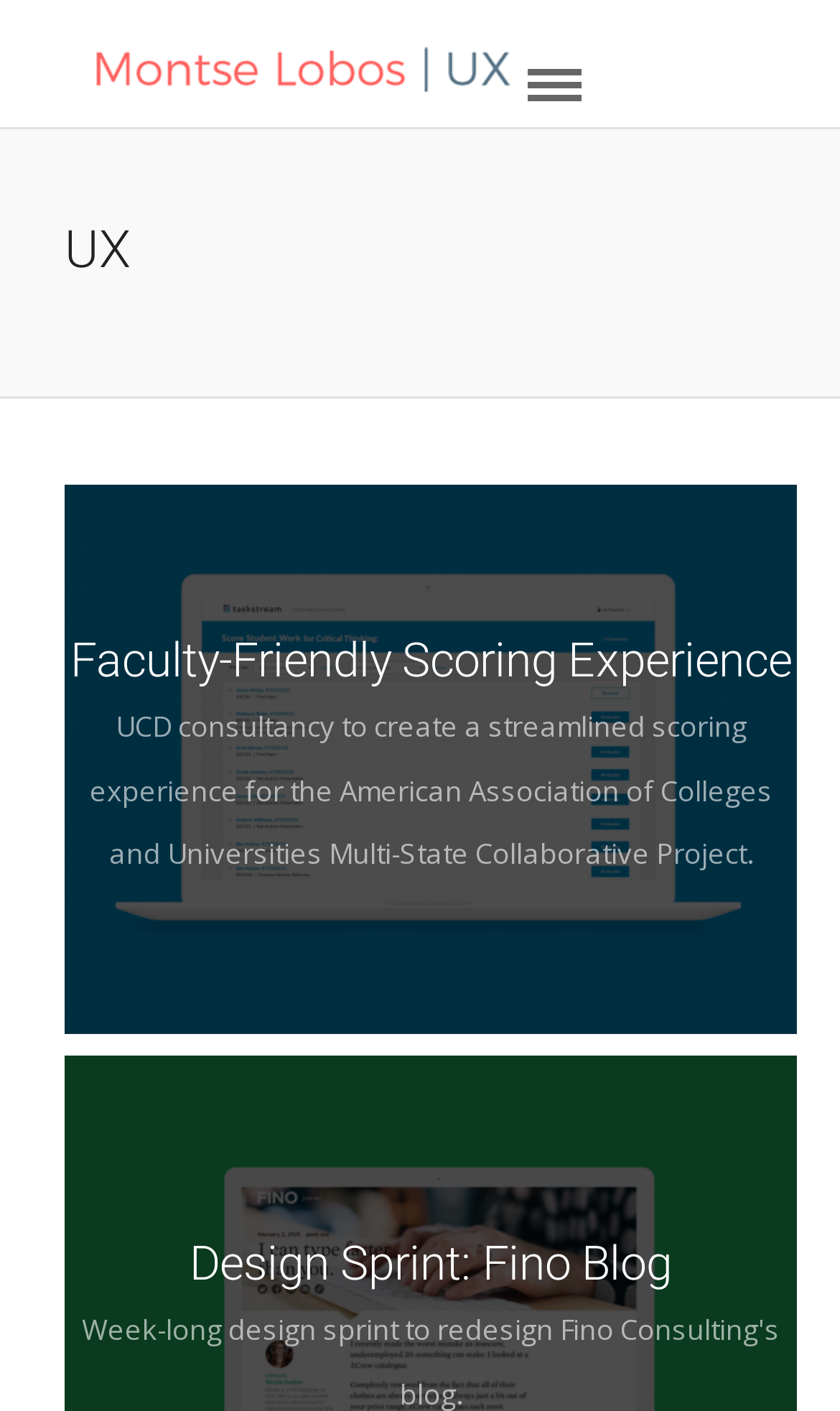Please study the image and answer the question comprehensively:
What organization is associated with the UX project?

By analyzing the link element with the description 'Faculty-Friendly Scoring Experience UCD consultancy to create a streamlined scoring experience for the American Association of Colleges and Universities Multi-State Collaborative Project.', I found that the organization associated with the UX project is the American Association of Colleges and Universities.